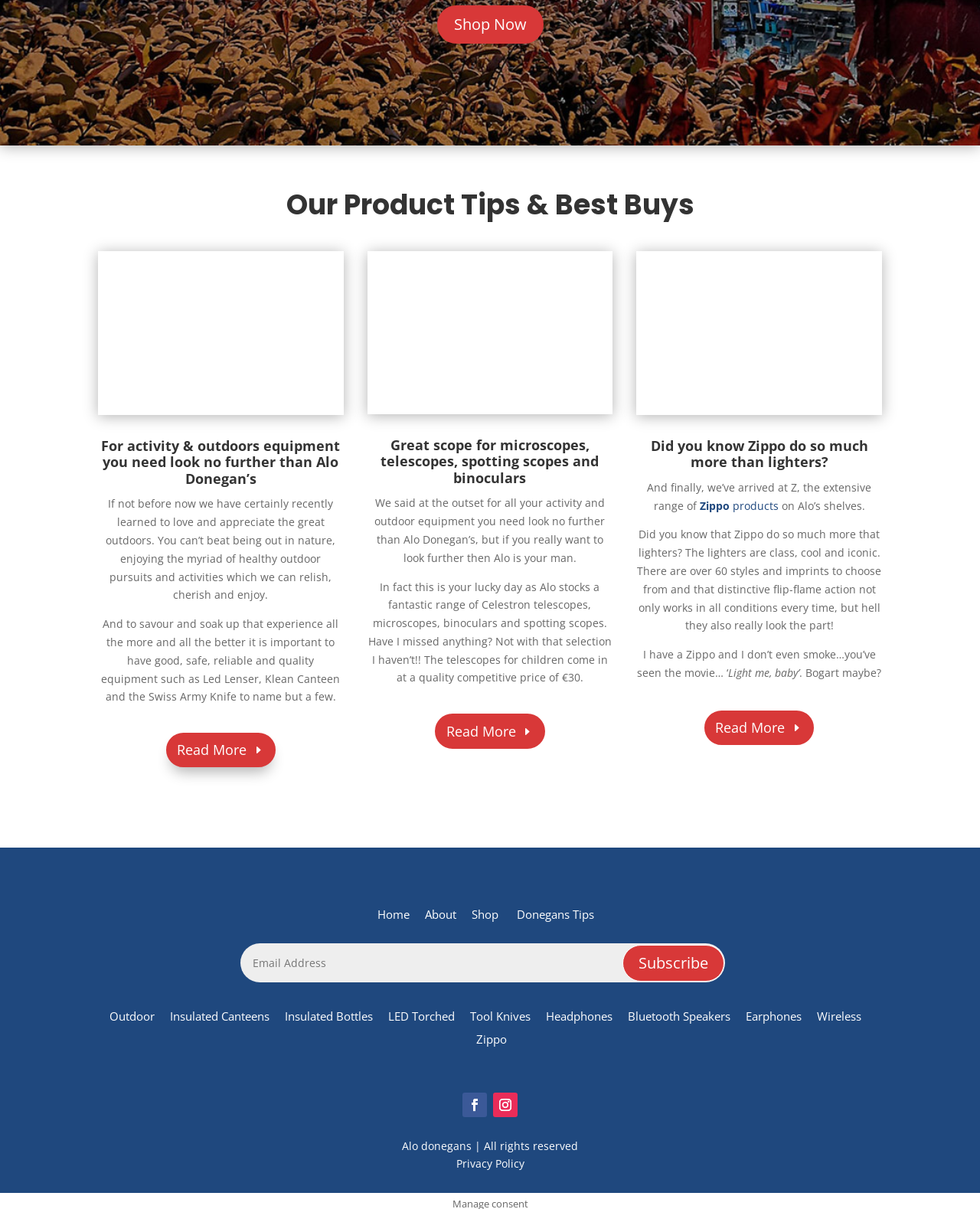Based on the element description, predict the bounding box coordinates (top-left x, top-left y, bottom-right x, bottom-right y) for the UI element in the screenshot: name="et_pb_contact_email_0" placeholder="Email Address"

[0.246, 0.78, 0.74, 0.813]